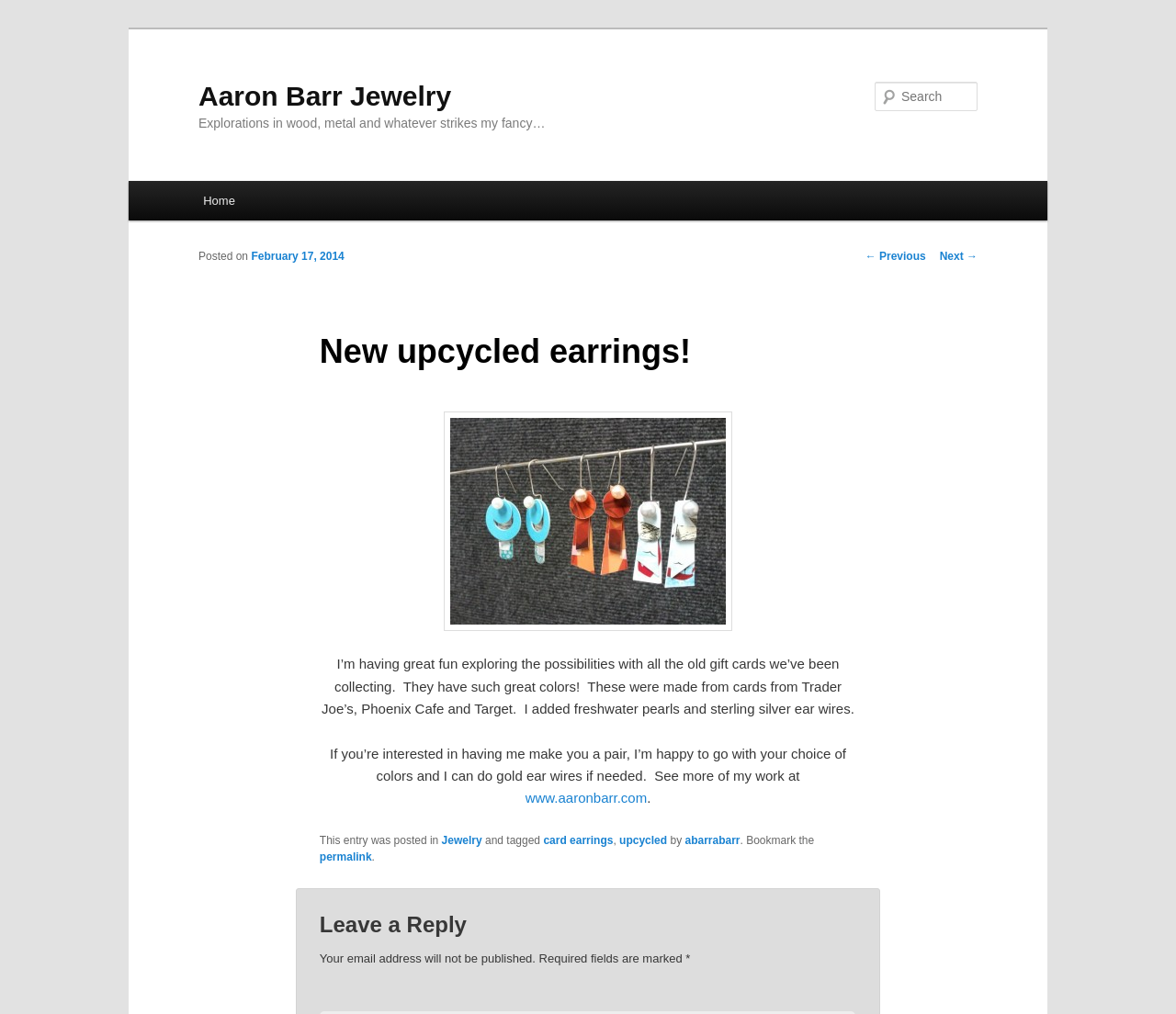Please identify the bounding box coordinates of the element on the webpage that should be clicked to follow this instruction: "Search for something". The bounding box coordinates should be given as four float numbers between 0 and 1, formatted as [left, top, right, bottom].

[0.744, 0.081, 0.831, 0.11]